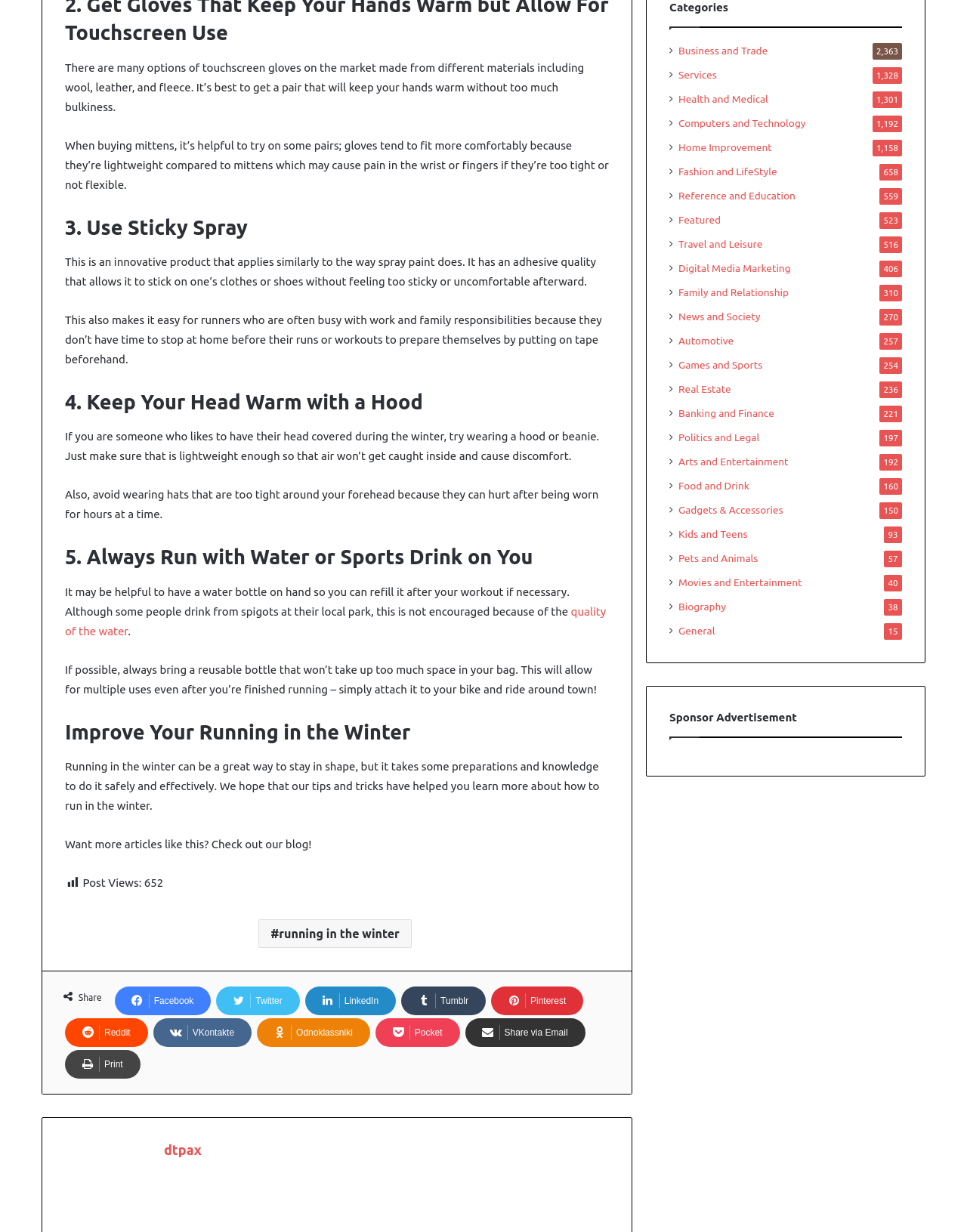Find the bounding box coordinates of the area to click in order to follow the instruction: "Check out the blog".

[0.067, 0.68, 0.322, 0.69]